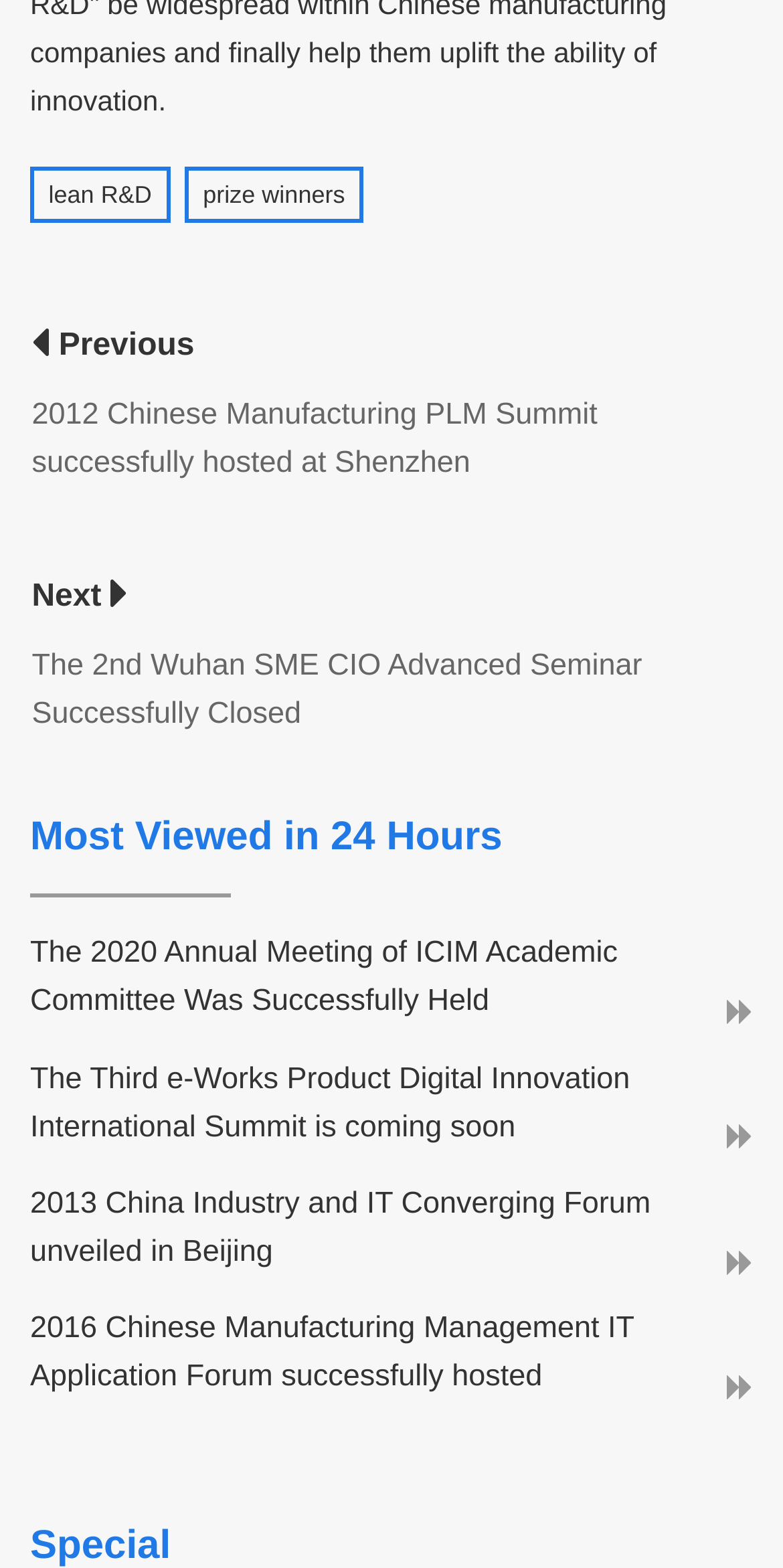Look at the image and answer the question in detail:
What is the first event mentioned on the webpage?

I looked at the links on the webpage and found that the first event mentioned is the '2012 Chinese Manufacturing PLM Summit successfully hosted at Shenzhen'.